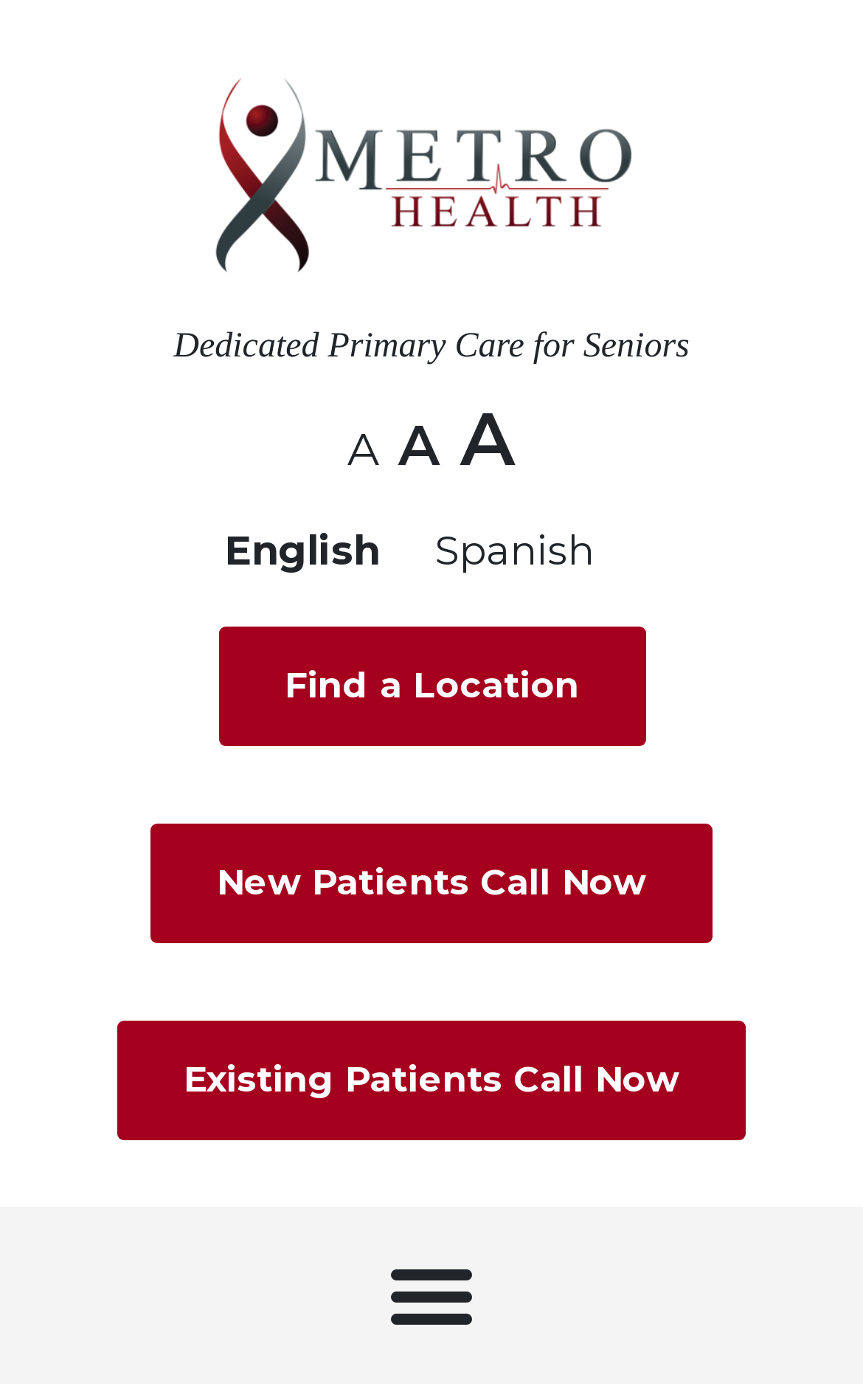Use one word or a short phrase to answer the question provided: 
How many call-to-action links are available for patients?

2